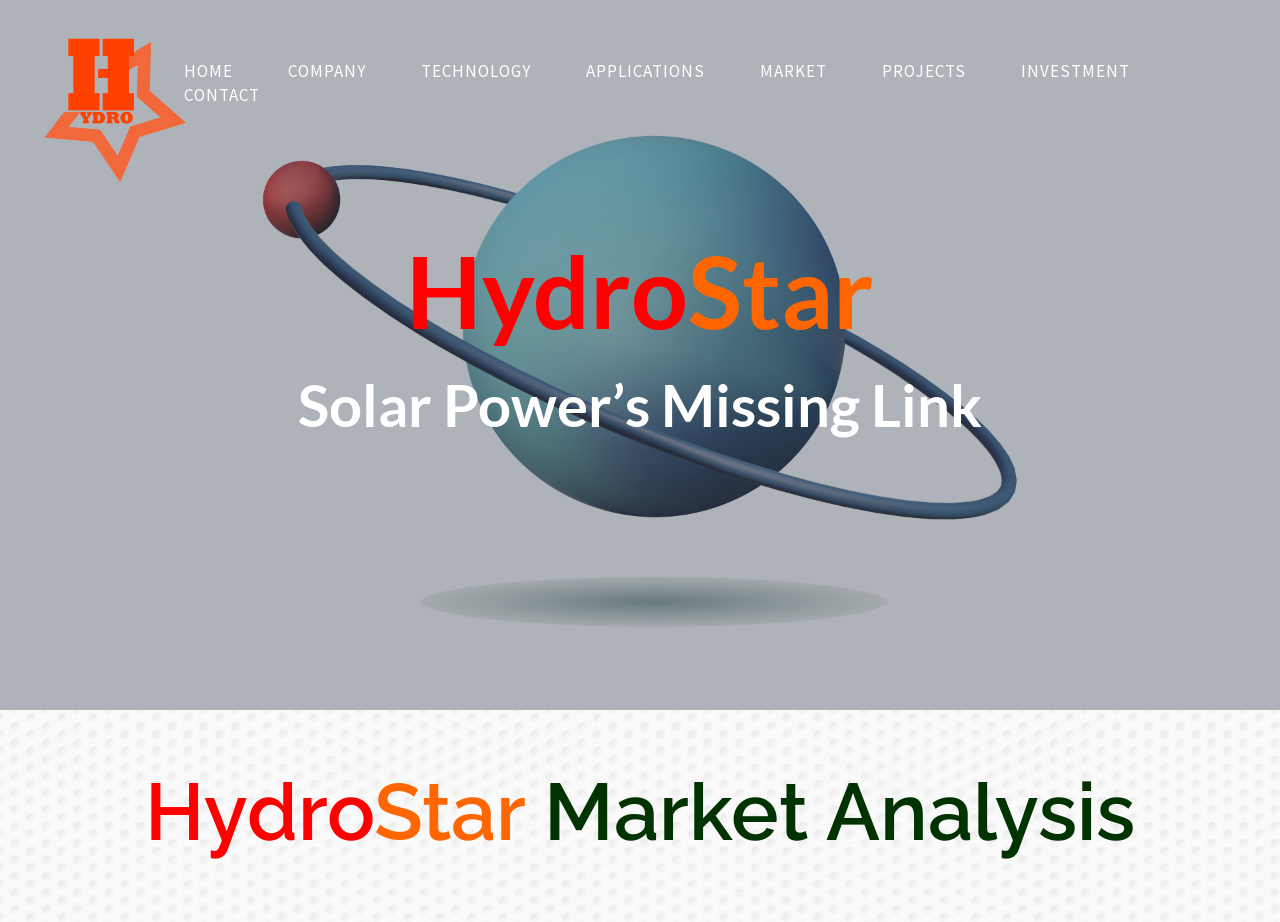Describe in detail what you see on the webpage.

The webpage is about Hydrostar Asia Pacific's market analysis. At the top left, there is a logo image of Hydrostar Asia Pacific, accompanied by a link with the same name. To the right of the logo, there is a navigation menu with seven links: HOME, COMPANY, TECHNOLOGY, APPLICATIONS, MARKET, PROJECTS, and INVESTMENT. Each link is positioned horizontally, with COMPANY, PROJECTS, and CONTACT having dropdown menus.

Below the navigation menu, there is a heading that reads "Hydro Star" with a subtitle "Solar Power’s Missing Link". The text "Hydro Star" is split into two parts, with "Hydro" on the left and "Star" on the right, separated by a small gap.

At the bottom of the page, there is a repeated mention of "Hydro Star" with the text "Market Analysis" positioned to the right.